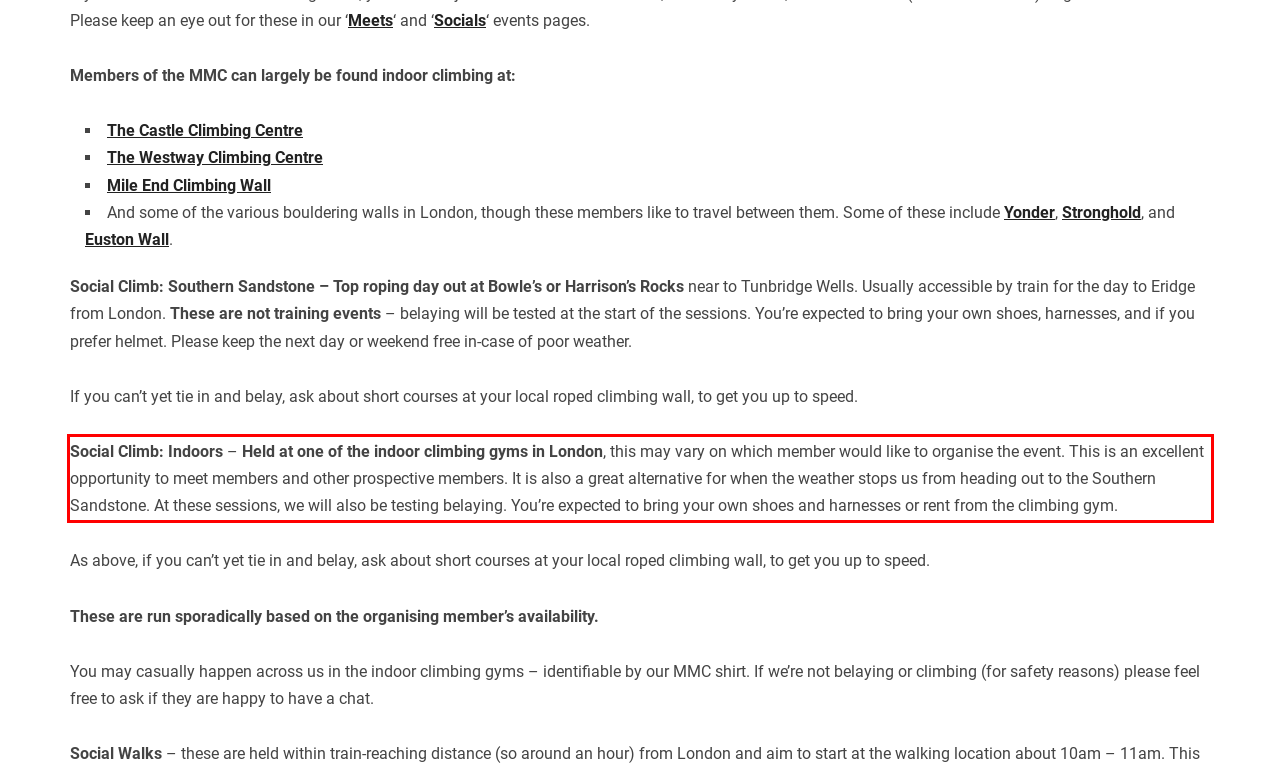Locate the red bounding box in the provided webpage screenshot and use OCR to determine the text content inside it.

Social Climb: Indoors – Held at one of the indoor climbing gyms in London, this may vary on which member would like to organise the event. This is an excellent opportunity to meet members and other prospective members. It is also a great alternative for when the weather stops us from heading out to the Southern Sandstone. At these sessions, we will also be testing belaying. You’re expected to bring your own shoes and harnesses or rent from the climbing gym.